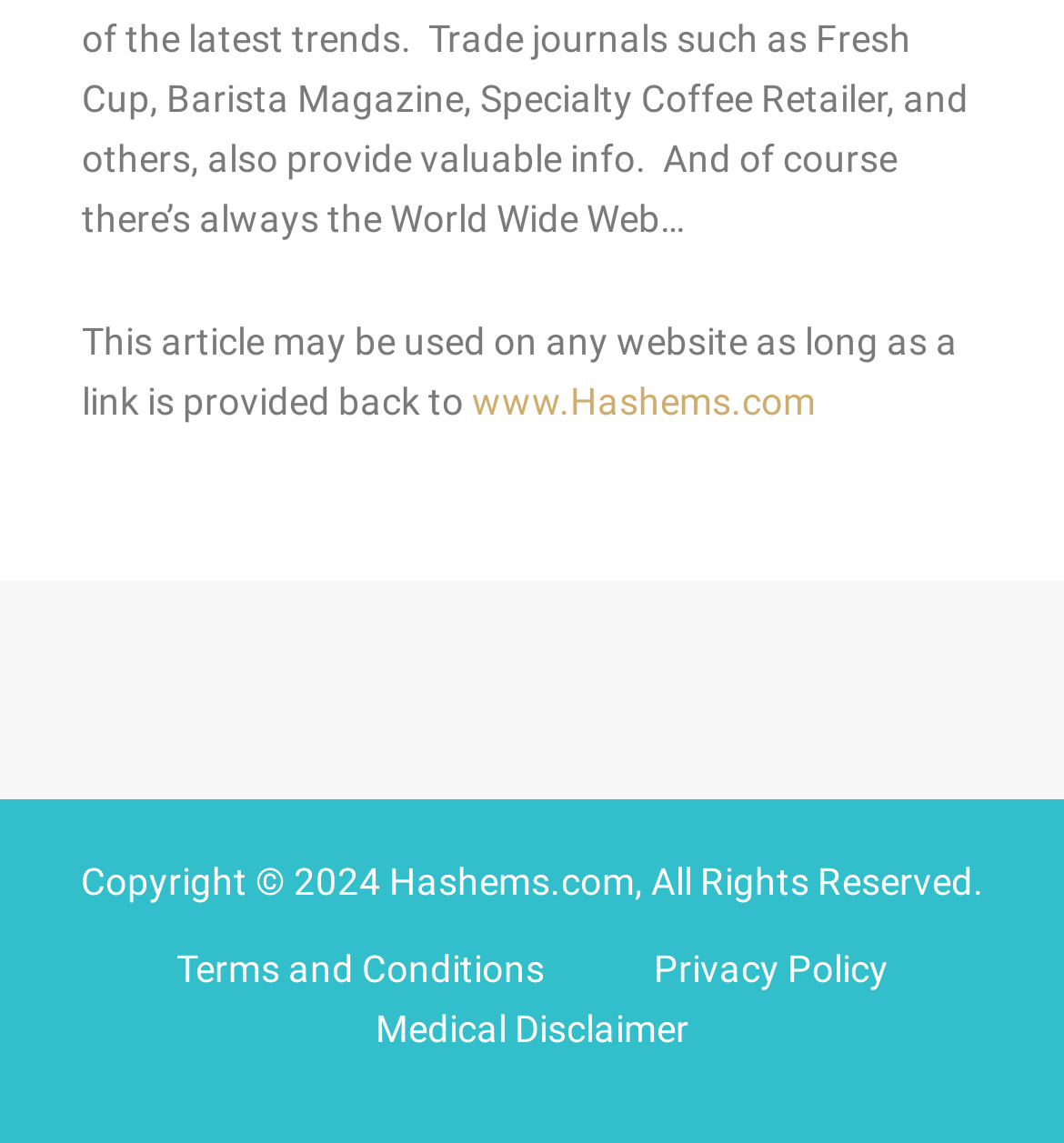What is the website's copyright year?
Observe the image and answer the question with a one-word or short phrase response.

2024